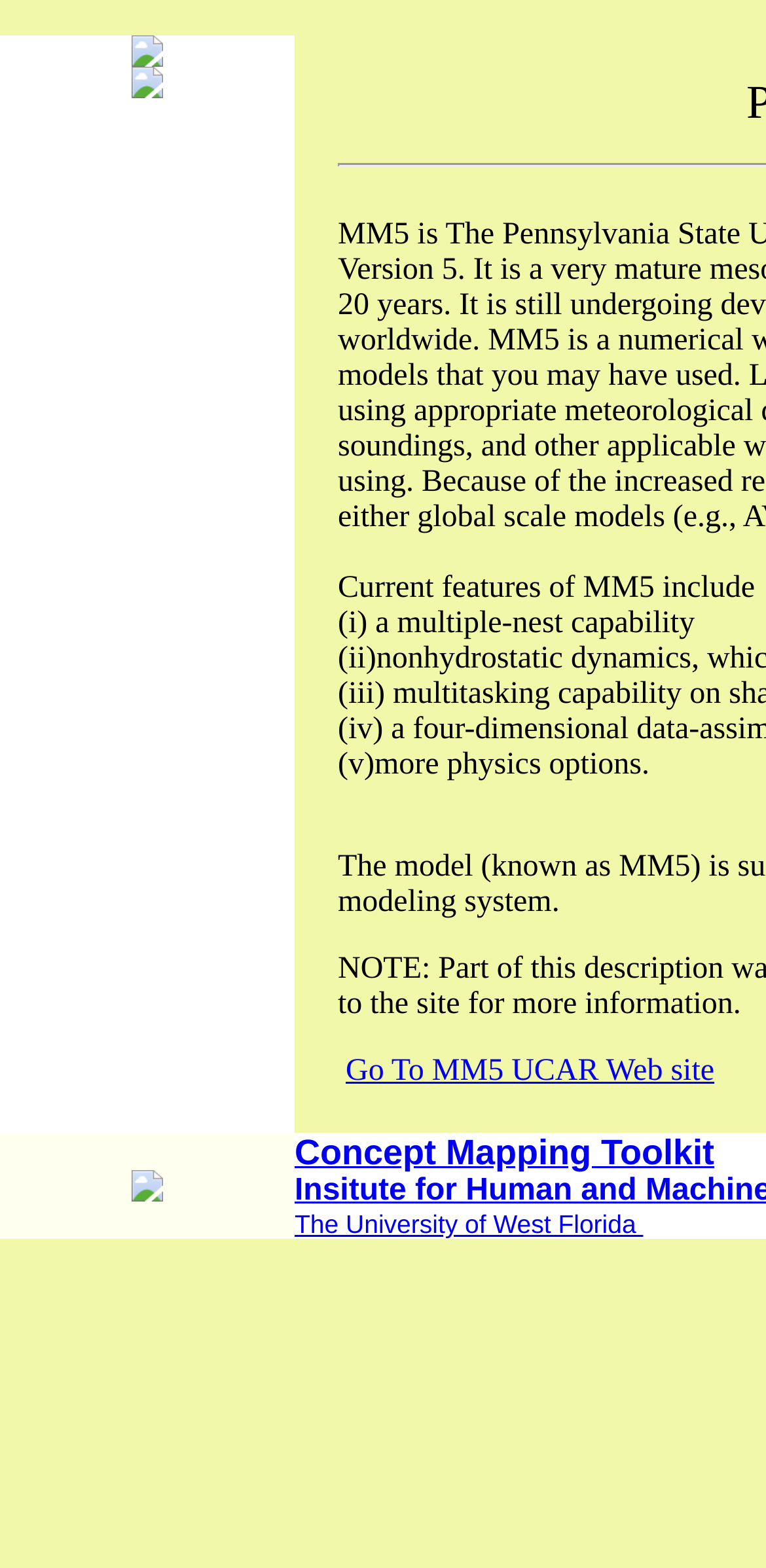Given the description: "Concept Mapping Toolkit", determine the bounding box coordinates of the UI element. The coordinates should be formatted as four float numbers between 0 and 1, [left, top, right, bottom].

[0.385, 0.722, 0.932, 0.747]